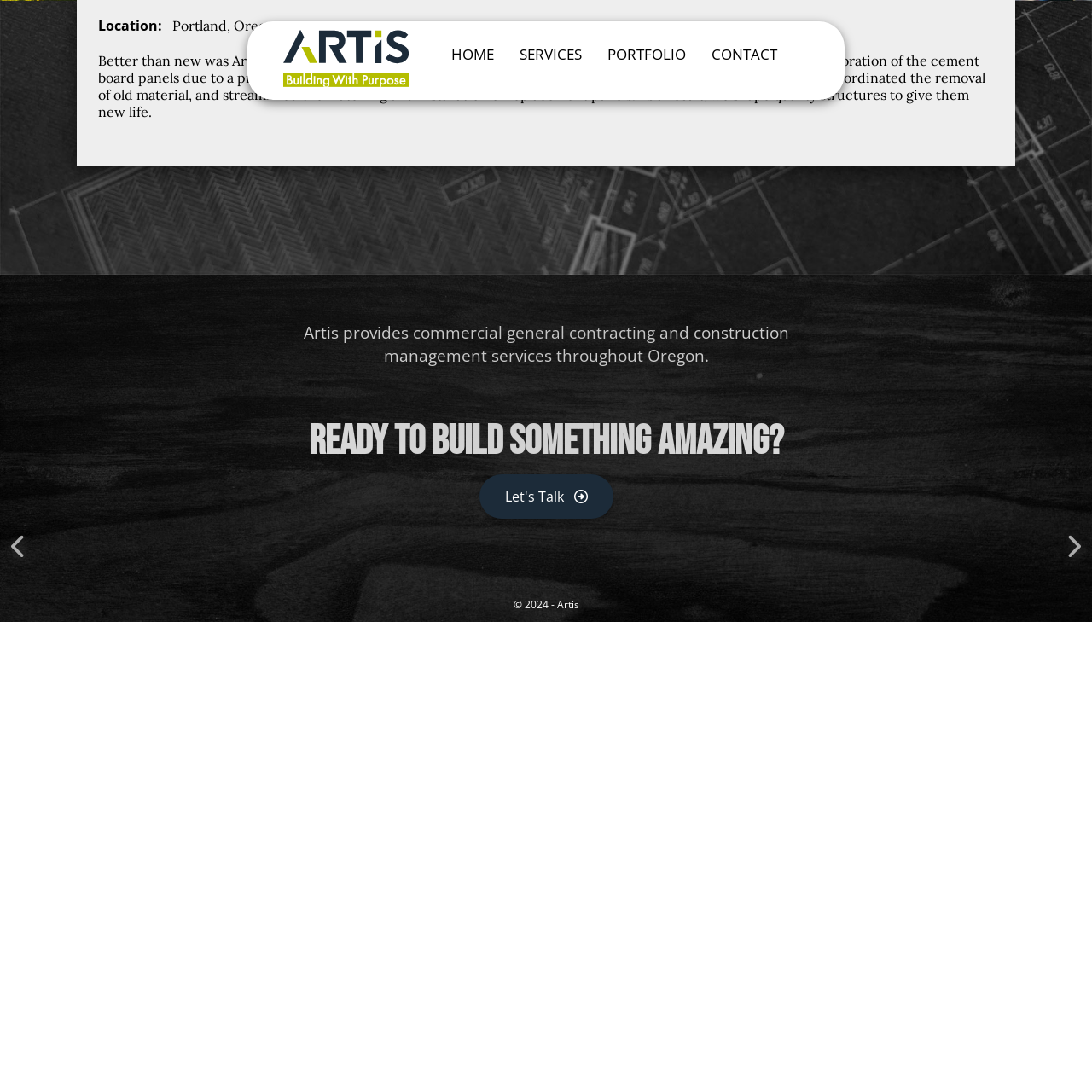Using the description "Home", predict the bounding box of the relevant HTML element.

[0.413, 0.041, 0.452, 0.07]